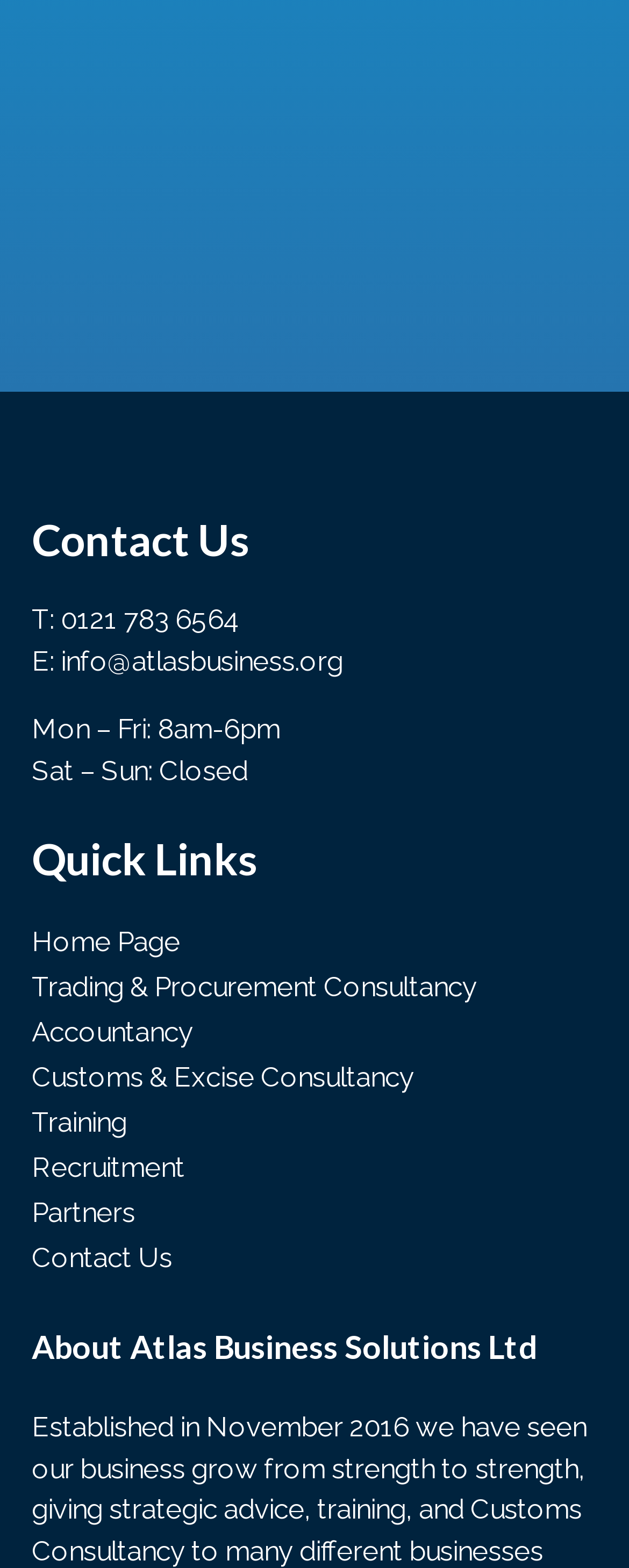What is the company name?
Examine the image closely and answer the question with as much detail as possible.

I found the company name by looking at the bottom of the page, where it says 'About Atlas Business Solutions Ltd', which indicates that the company name is Atlas Business Solutions Ltd.